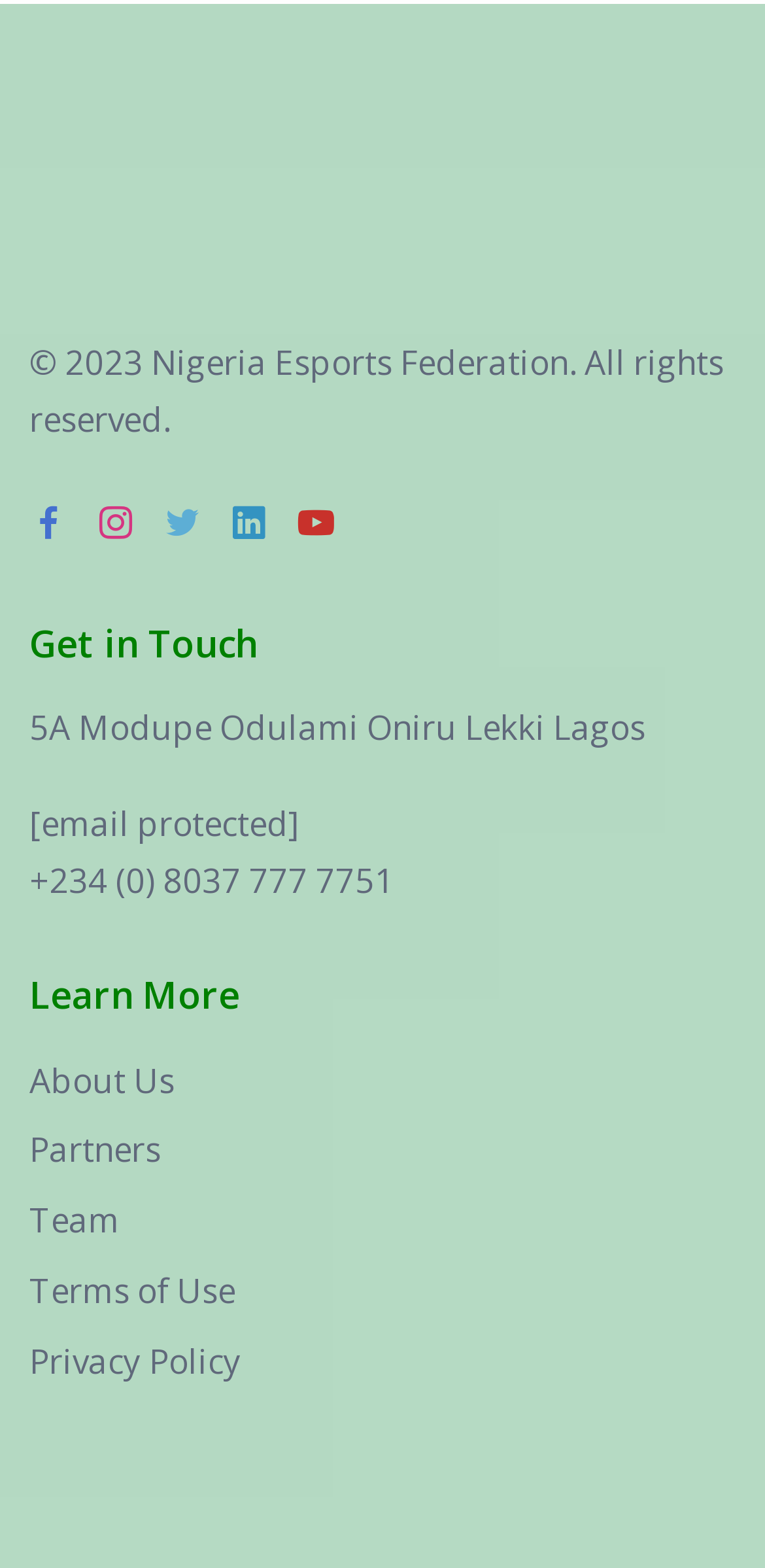How many links are there in the 'Learn More' section?
Answer with a single word or phrase, using the screenshot for reference.

5